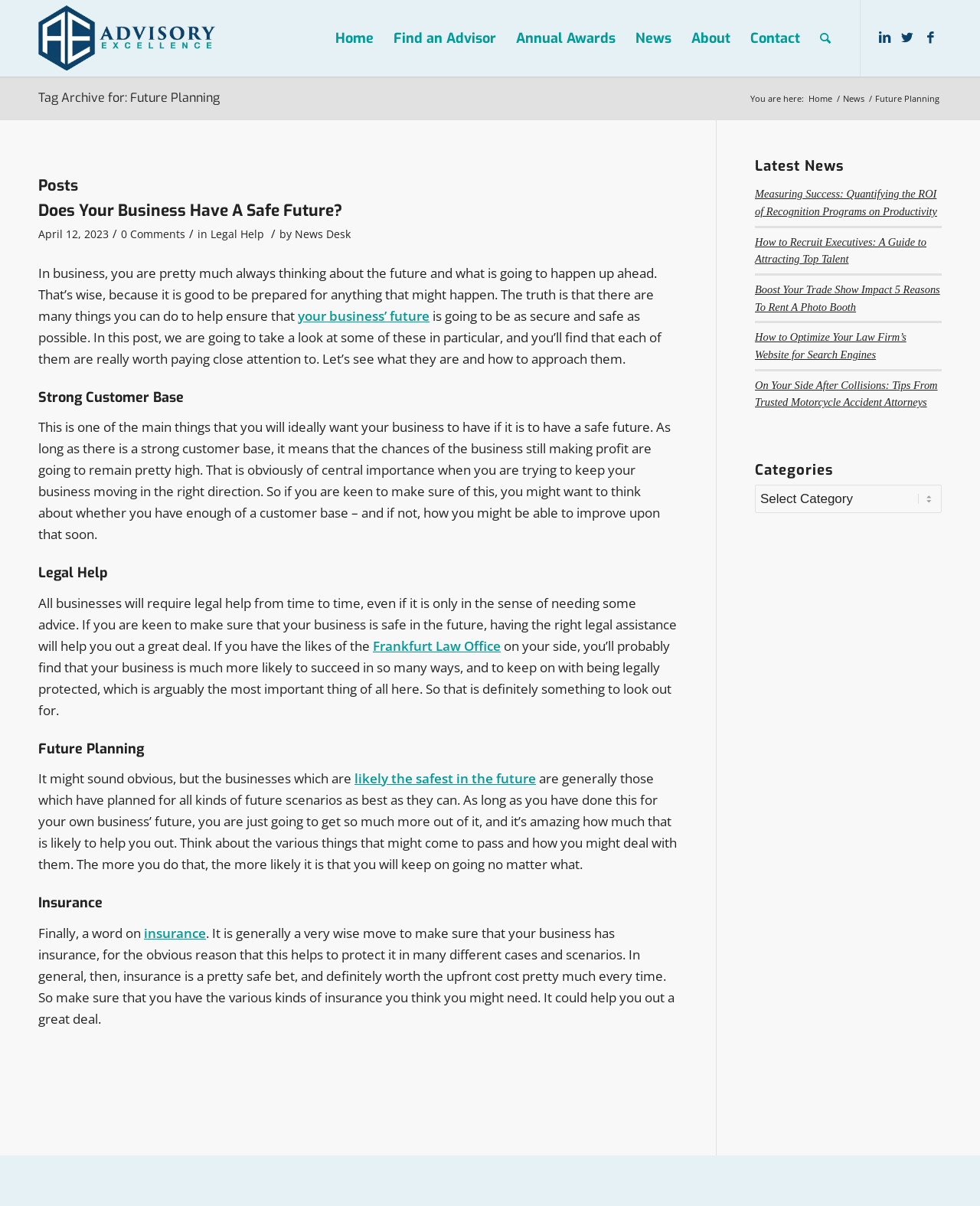Analyze and describe the webpage in a detailed narrative.

The webpage is titled "Future Planning Archives - Advisory Excellence" and has a prominent header section at the top with a logo and navigation links. The logo is an image with the text "Advisory Excellence" and is positioned at the top-left corner of the page. The navigation links, including "Home", "Find an Advisor", "Annual Awards", "News", "About", and "Contact", are arranged horizontally across the top of the page, with "Search" and social media links ("Link to LinkedIn", "Link to Twitter", and "Link to Facebook") located at the top-right corner.

Below the header section, there is a main content area that takes up most of the page. The main content is divided into two sections: a blog post and a sidebar. The blog post is titled "Does Your Business Have A Safe Future?" and is the main focus of the page. The post is divided into several sections, each with a heading, including "Posts", "Strong Customer Base", "Legal Help", "Future Planning", and "Insurance". The content of the post discusses the importance of planning for the future of a business, including having a strong customer base, seeking legal help, and having insurance.

The sidebar is located to the right of the blog post and contains several sections, including "Latest News" and "Categories". The "Latest News" section lists several news articles with links to read more, while the "Categories" section is a dropdown menu that allows users to select a category to view related articles.

At the top of the page, below the header section, there is a breadcrumb trail that shows the current page location, with links to "Home" and "News" preceding the current page title "Future Planning".